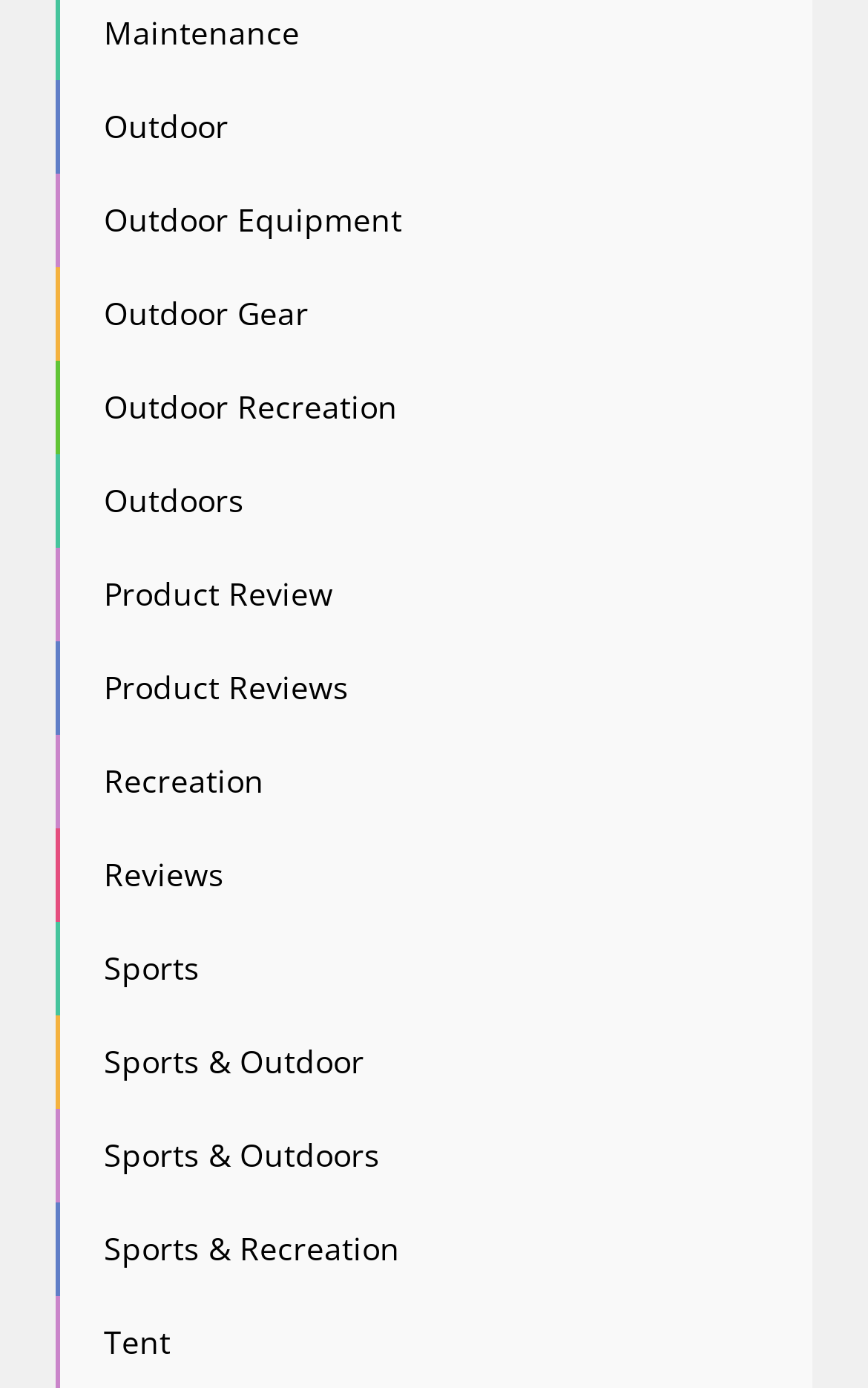Identify the bounding box coordinates of the area you need to click to perform the following instruction: "click on Maintenance".

[0.12, 0.008, 0.346, 0.039]